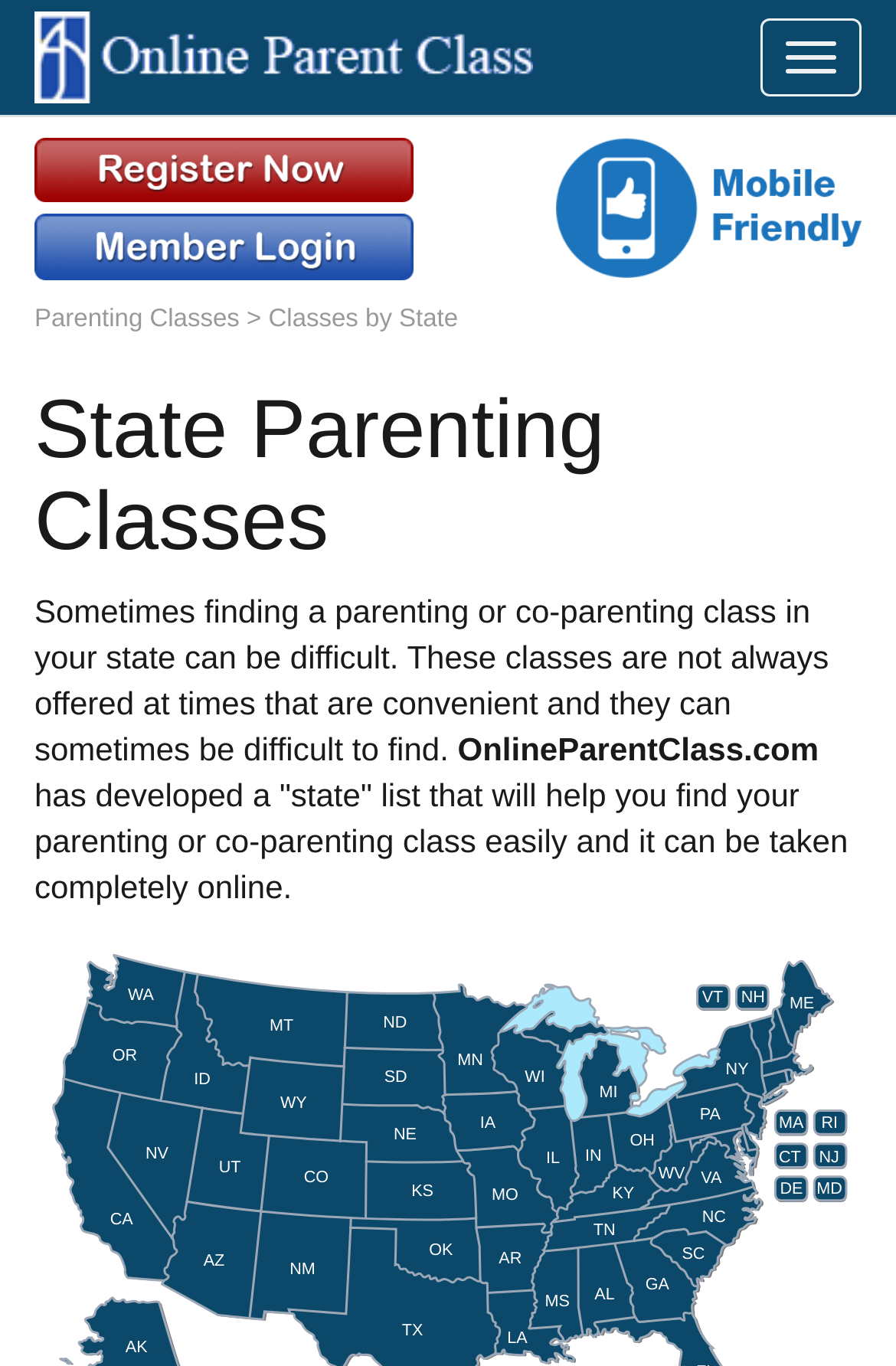Could you please study the image and provide a detailed answer to the question:
What is the purpose of OnlineParentClass.com?

According to the webpage, OnlineParentClass.com has developed a 'state' list that will help users find their parenting or co-parenting class easily and it can be taken completely online.